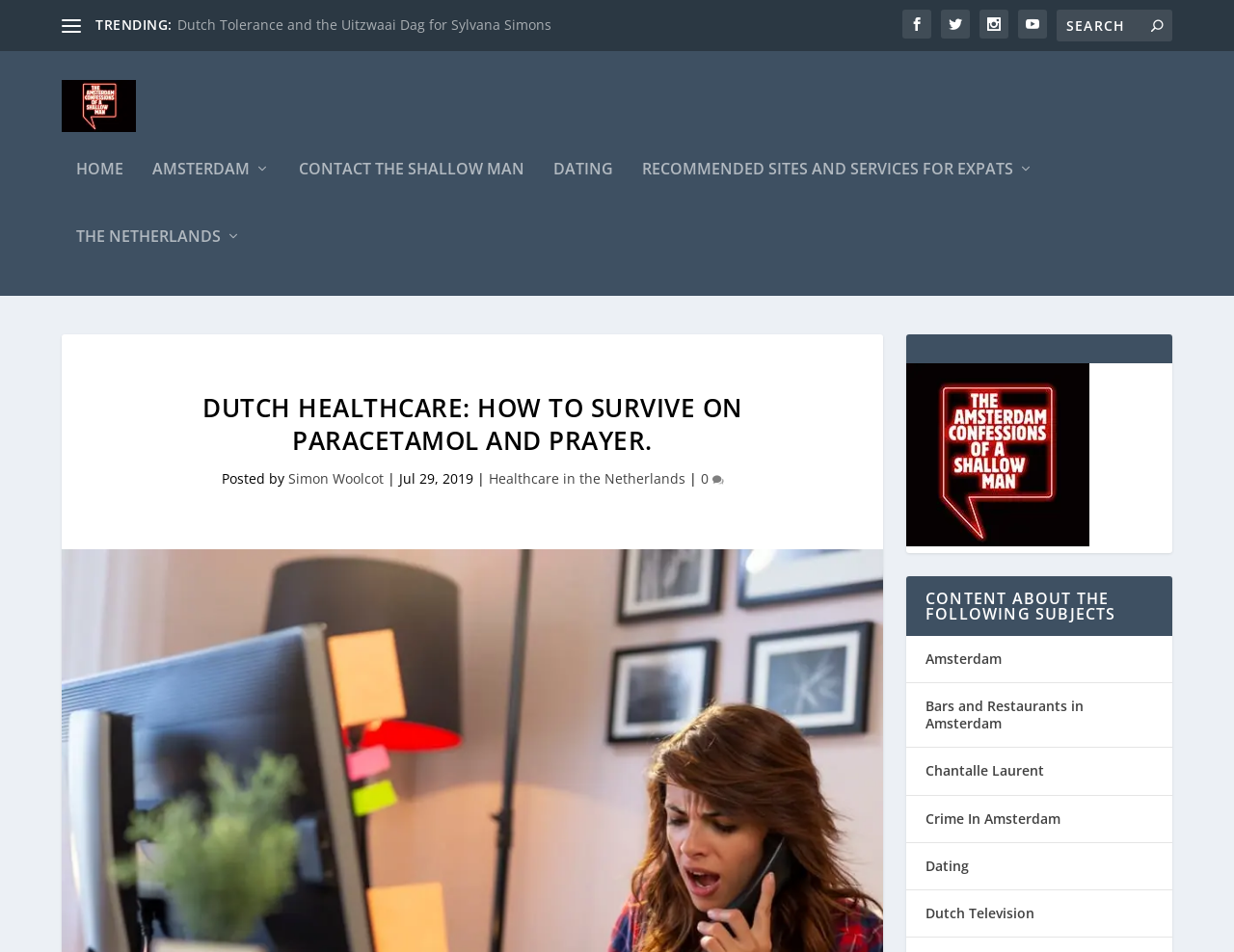Identify the bounding box coordinates for the element you need to click to achieve the following task: "Search for something". Provide the bounding box coordinates as four float numbers between 0 and 1, in the form [left, top, right, bottom].

[0.856, 0.01, 0.95, 0.044]